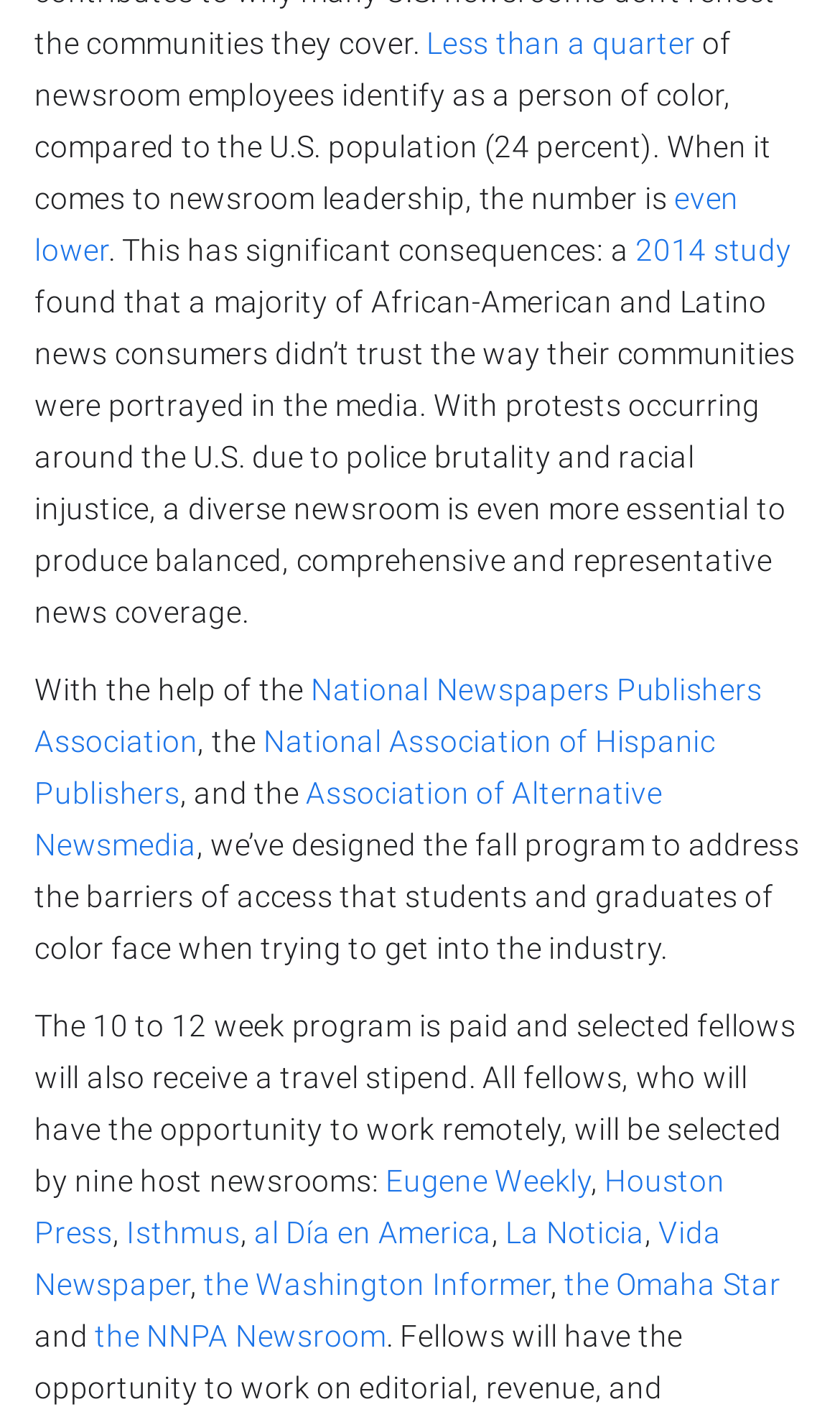Can you specify the bounding box coordinates for the region that should be clicked to fulfill this instruction: "Check out the NNPA Newsroom".

[0.113, 0.934, 0.46, 0.959]